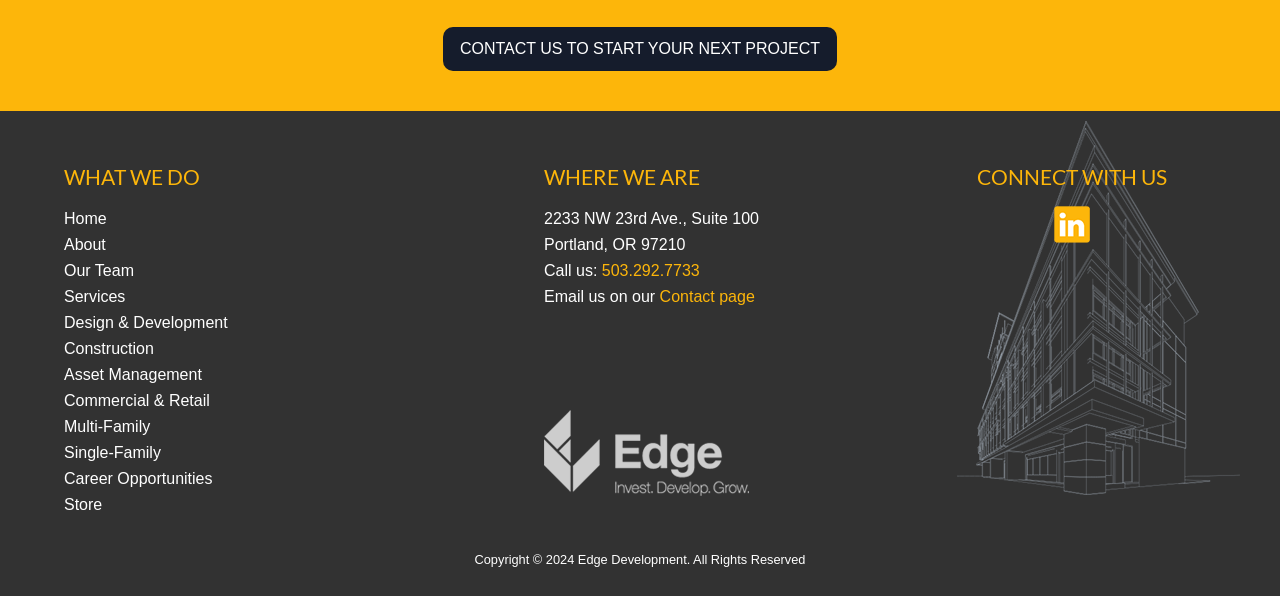Please look at the image and answer the question with a detailed explanation: What is the phone number to call the company?

I found the phone number by looking at the 'WHERE WE ARE' section, which contains the link '503.292.7733' next to the static text 'Call us:'.